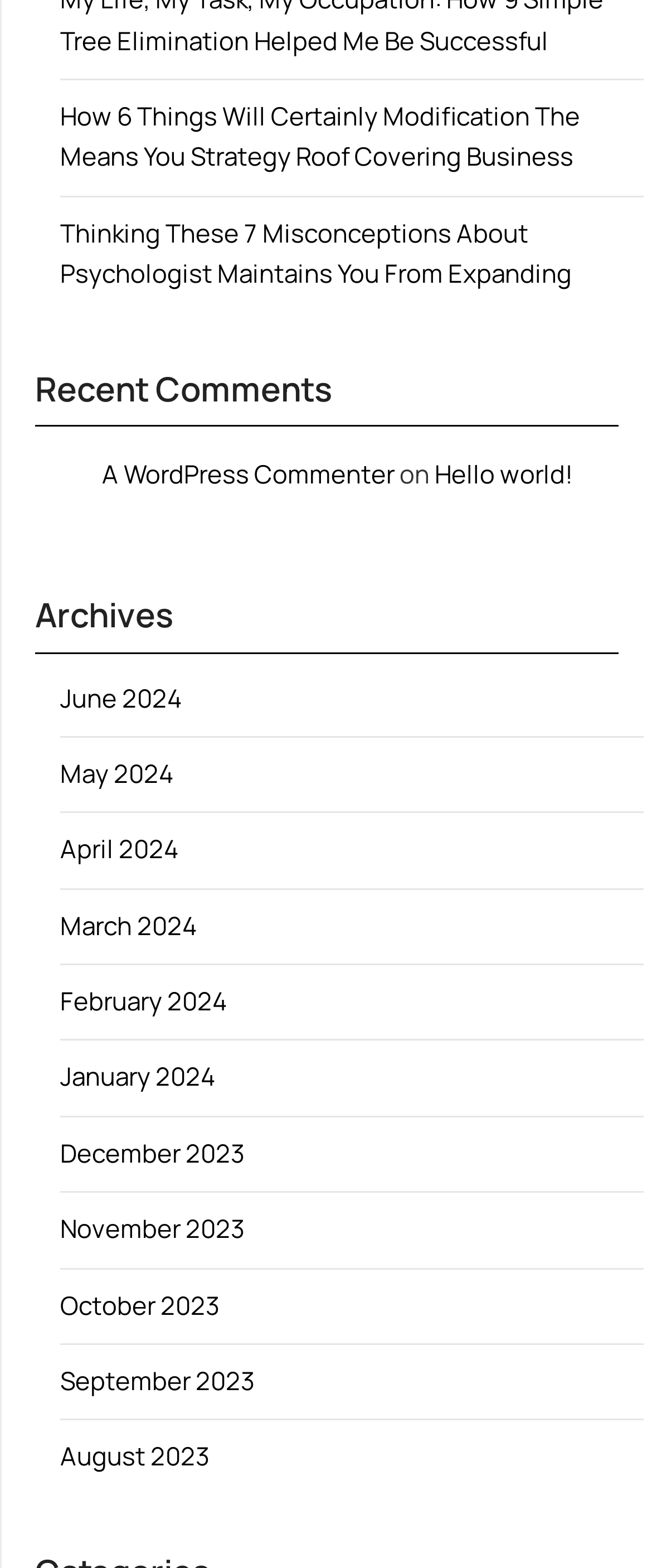Please specify the bounding box coordinates of the clickable region to carry out the following instruction: "Explore the article from June 2024". The coordinates should be four float numbers between 0 and 1, in the format [left, top, right, bottom].

[0.092, 0.434, 0.279, 0.456]